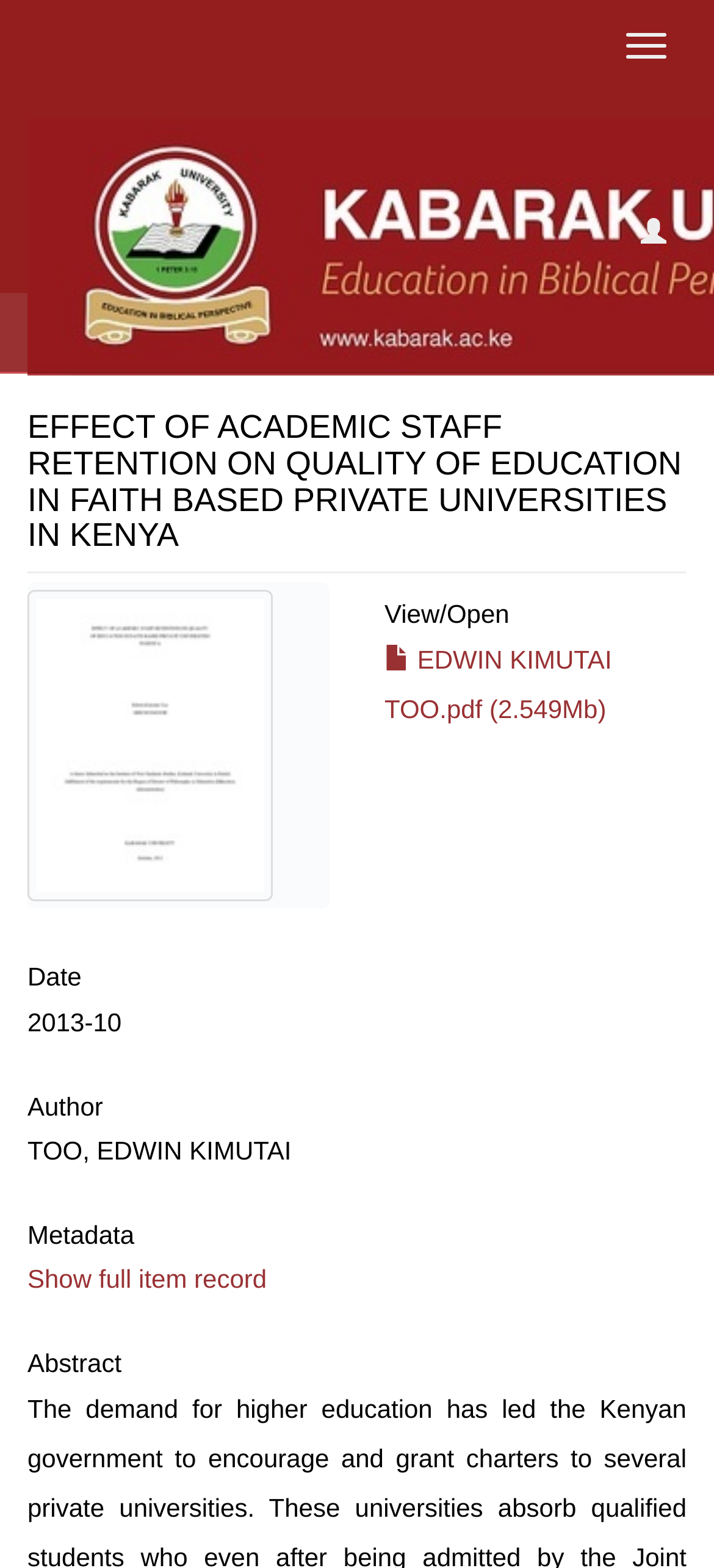Provide the bounding box coordinates of the HTML element described by the text: "View Item". The coordinates should be in the format [left, top, right, bottom] with values between 0 and 1.

[0.077, 0.202, 0.27, 0.221]